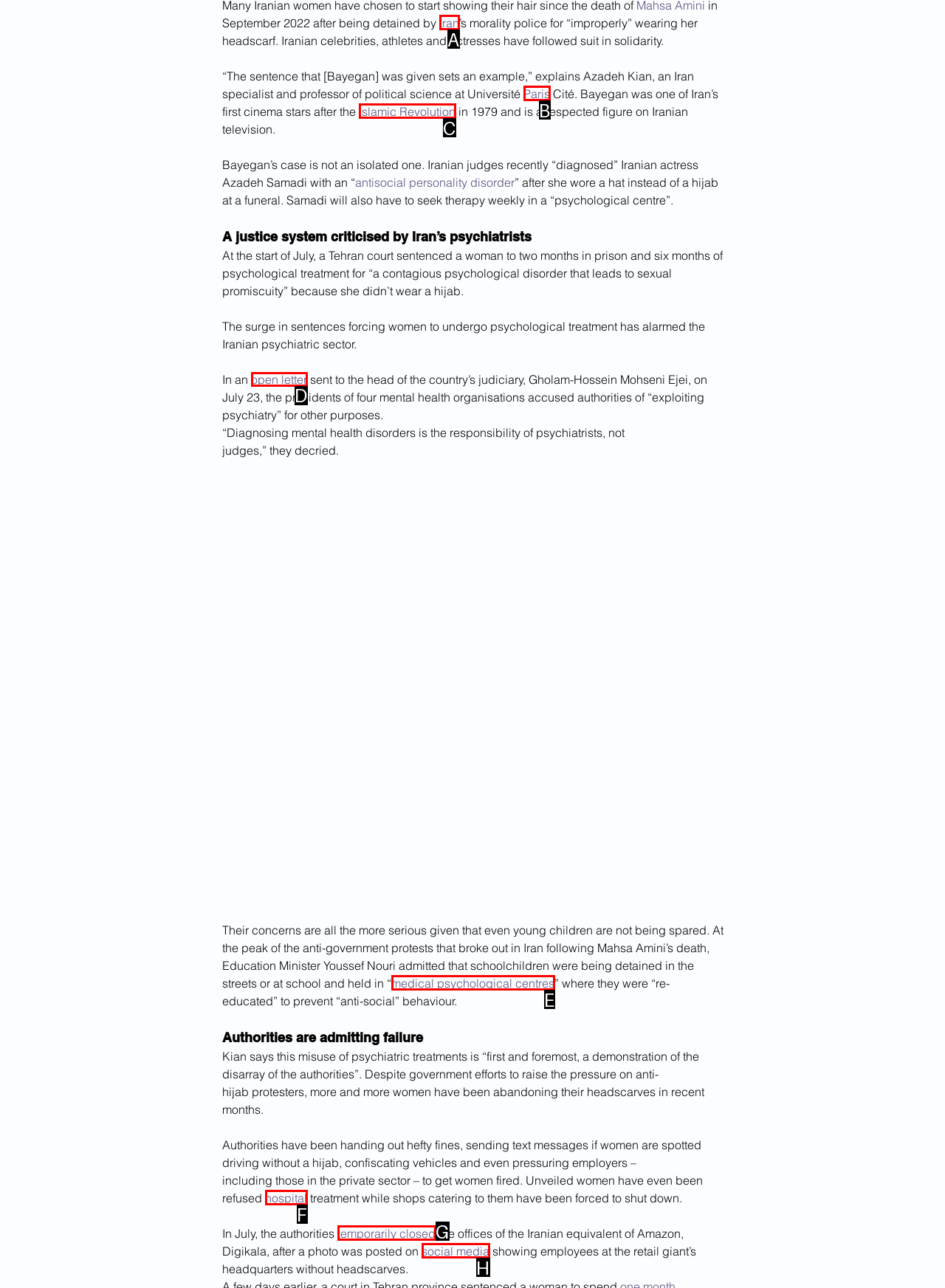Determine which HTML element should be clicked to carry out the following task: Read the open letter Respond with the letter of the appropriate option.

D